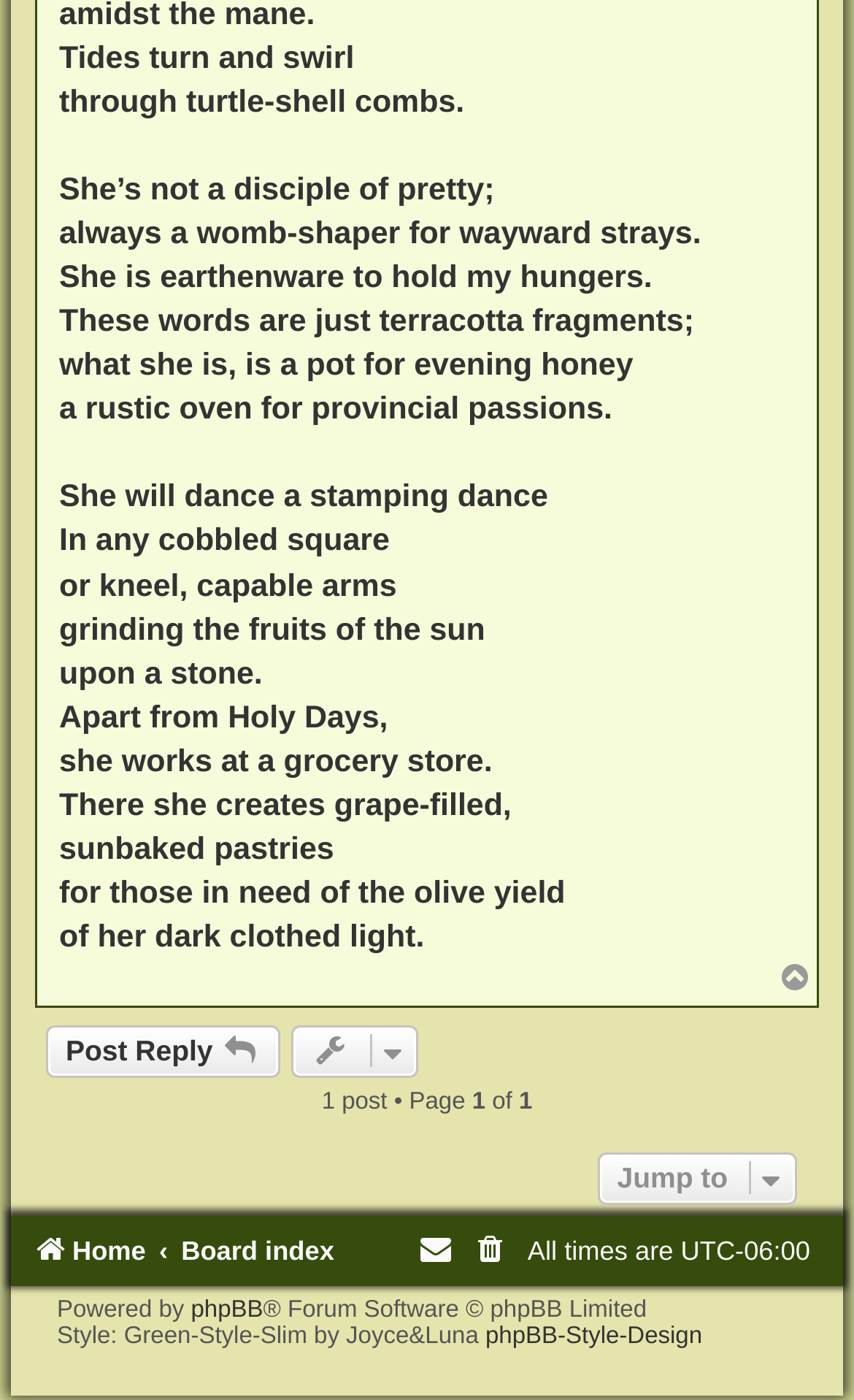What is the style of the forum?
Please provide a detailed answer to the question.

The style of the forum is Green-Style-Slim, which is indicated by the text 'Style: Green-Style-Slim by Joyce&Luna' at the bottom of the page.